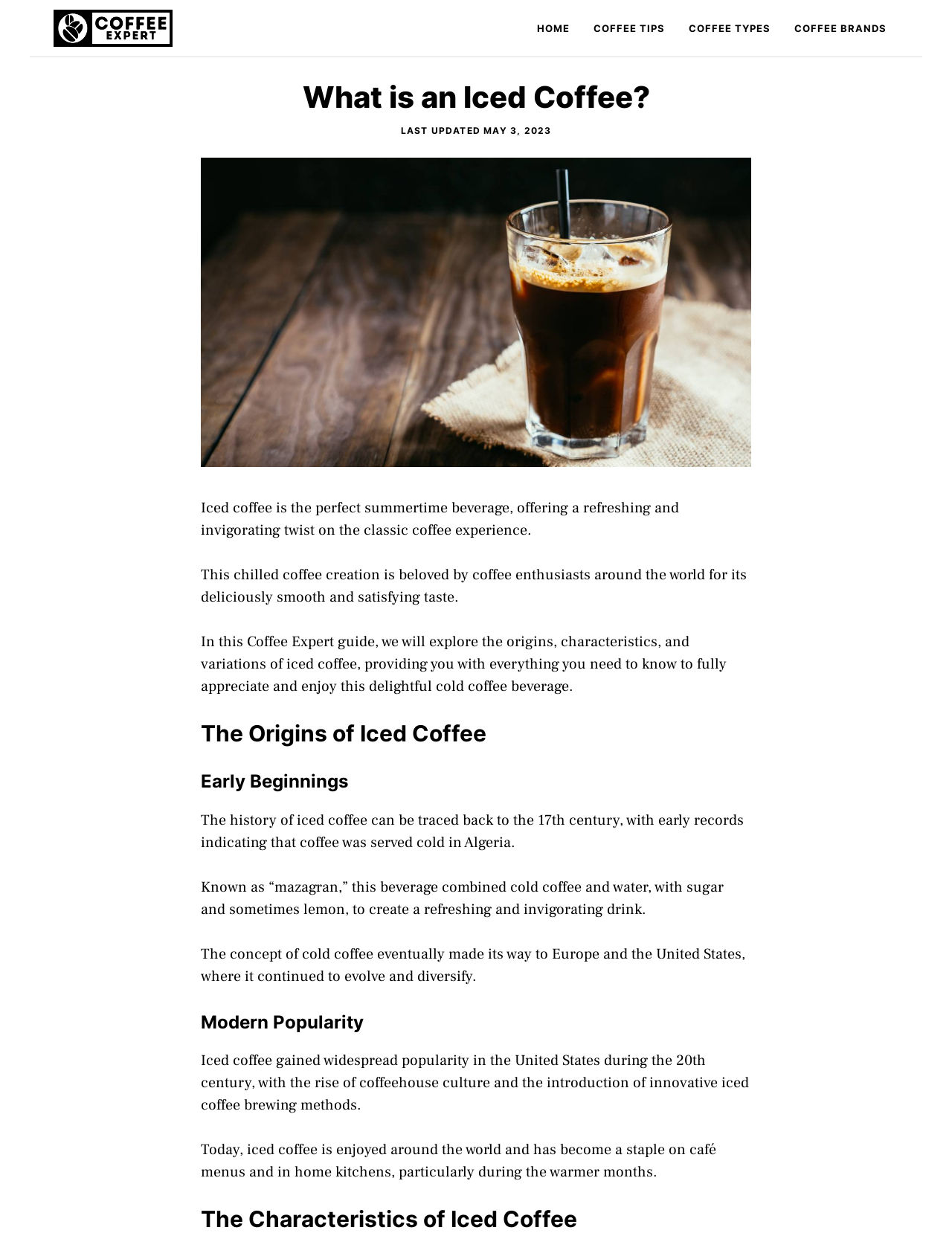Extract the bounding box coordinates for the UI element described by the text: "Home". The coordinates should be in the form of [left, top, right, bottom] with values between 0 and 1.

[0.552, 0.005, 0.611, 0.041]